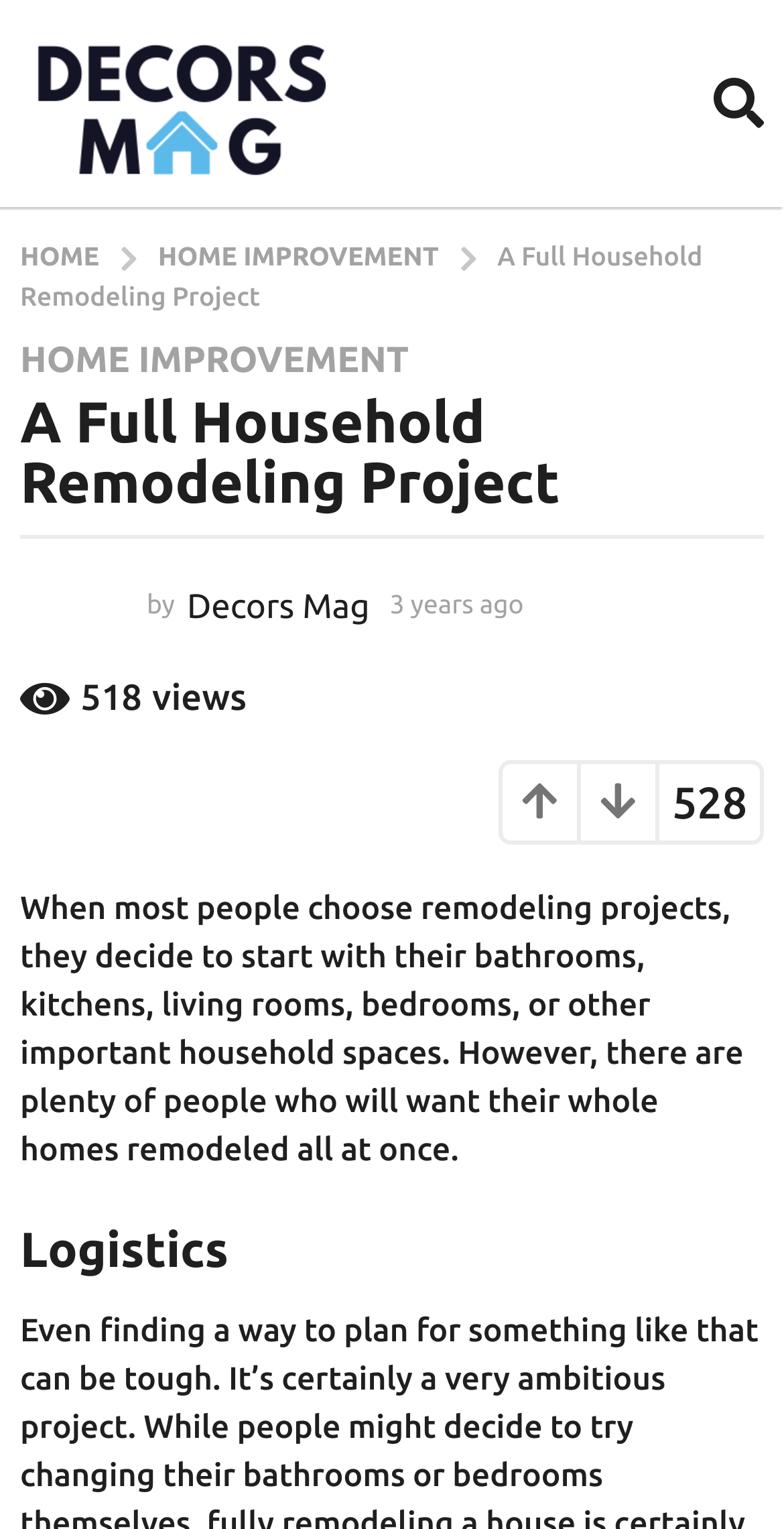Kindly provide the bounding box coordinates of the section you need to click on to fulfill the given instruction: "Click the share button".

[0.641, 0.499, 0.741, 0.551]